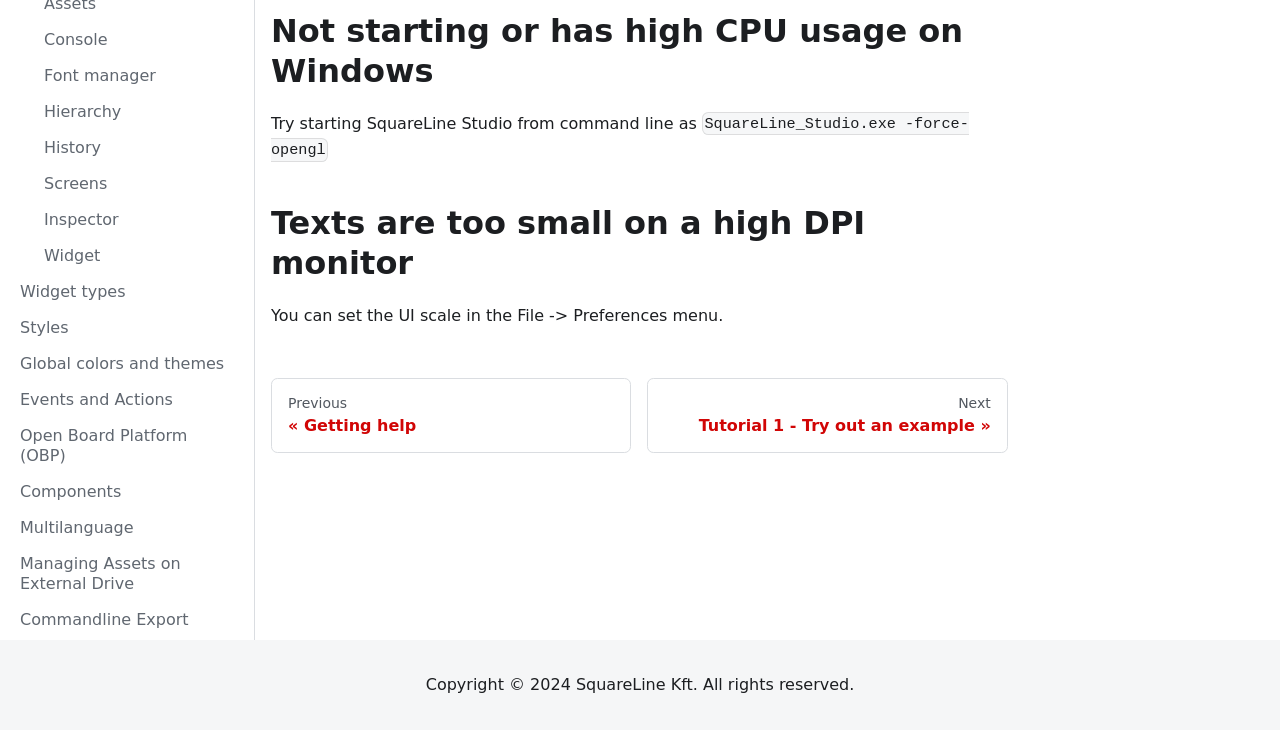Based on the element description Commandline Export, identify the bounding box of the UI element in the given webpage screenshot. The coordinates should be in the format (top-left x, top-left y, bottom-right x, bottom-right y) and must be between 0 and 1.

[0.006, 0.827, 0.194, 0.871]